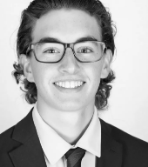Analyze the image and describe all the key elements you observe.

This image features a young man smiling confidently at the camera. He is dressed in formal attire, wearing a dark suit with a light-colored dress shirt and a tie. His hair is styled in loose waves, adding a relaxed yet polished touch to his appearance. The high-contrast black-and-white format emphasizes his approachable expression and the sharp lines of his outfit. This portrait accompanies the section highlighting Hunter Anthony, whose thesis is titled "Blessed Assurance: Perfect Submission in an Imperfect World", which explores the themes of gender roles and the influence of God's Word in contemporary society.